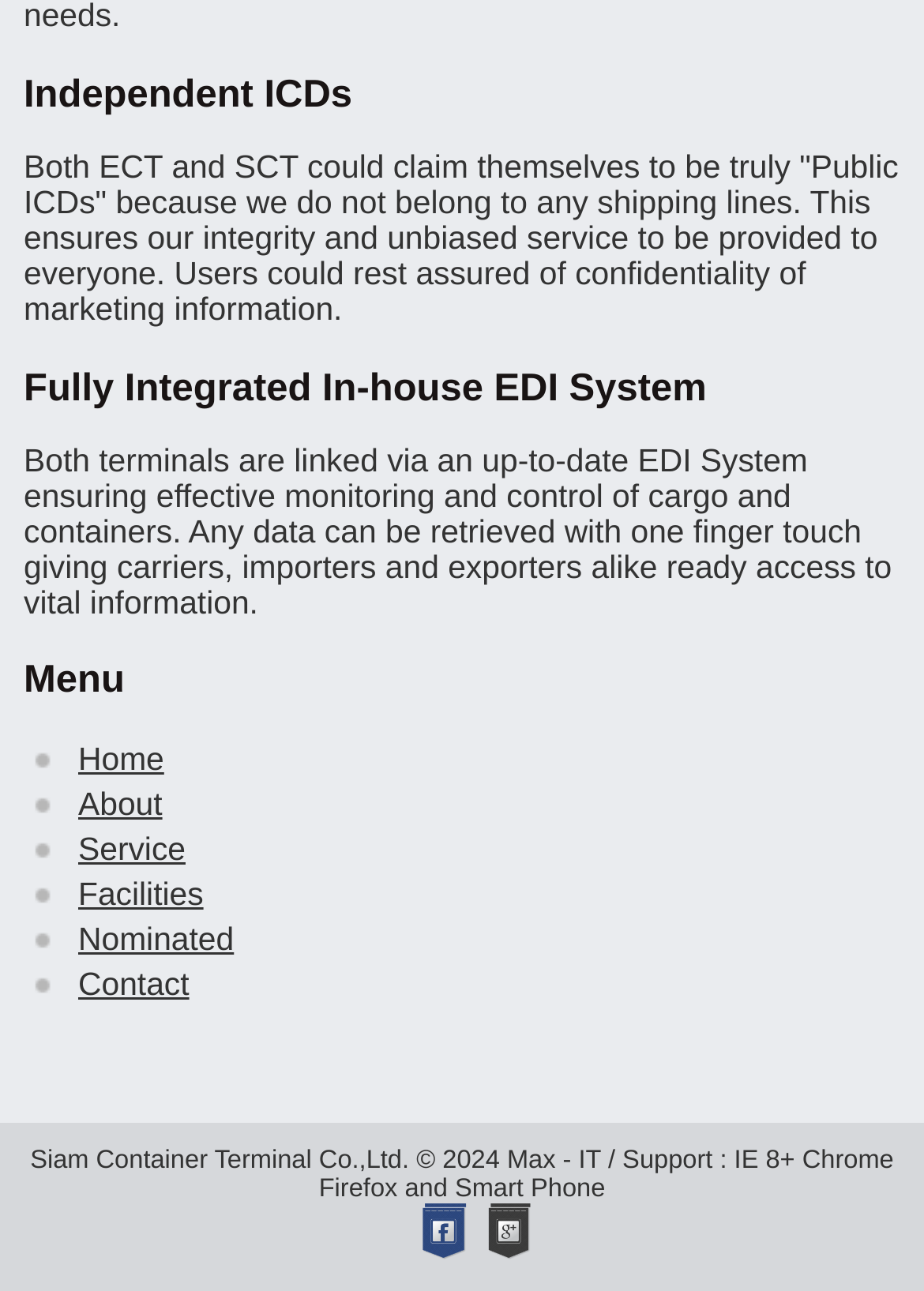Answer the question below in one word or phrase:
What is the name of the search engine icon?

google